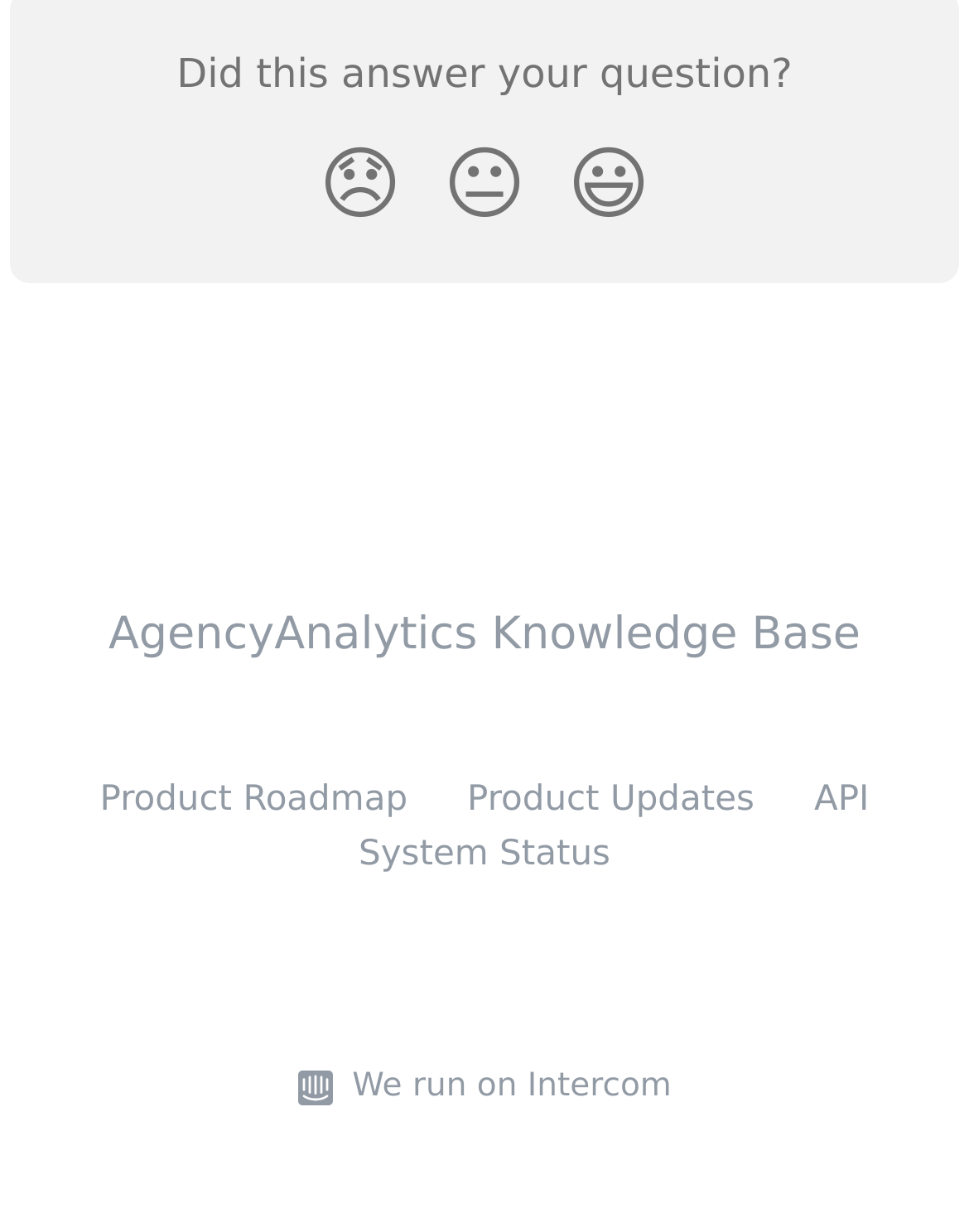How many reaction buttons are there?
We need a detailed and exhaustive answer to the question. Please elaborate.

I counted the number of reaction buttons below the 'Did this answer your question?' text, and there are three buttons: 'Disappointed Reaction', 'Neutral Reaction', and 'Smiley Reaction'.